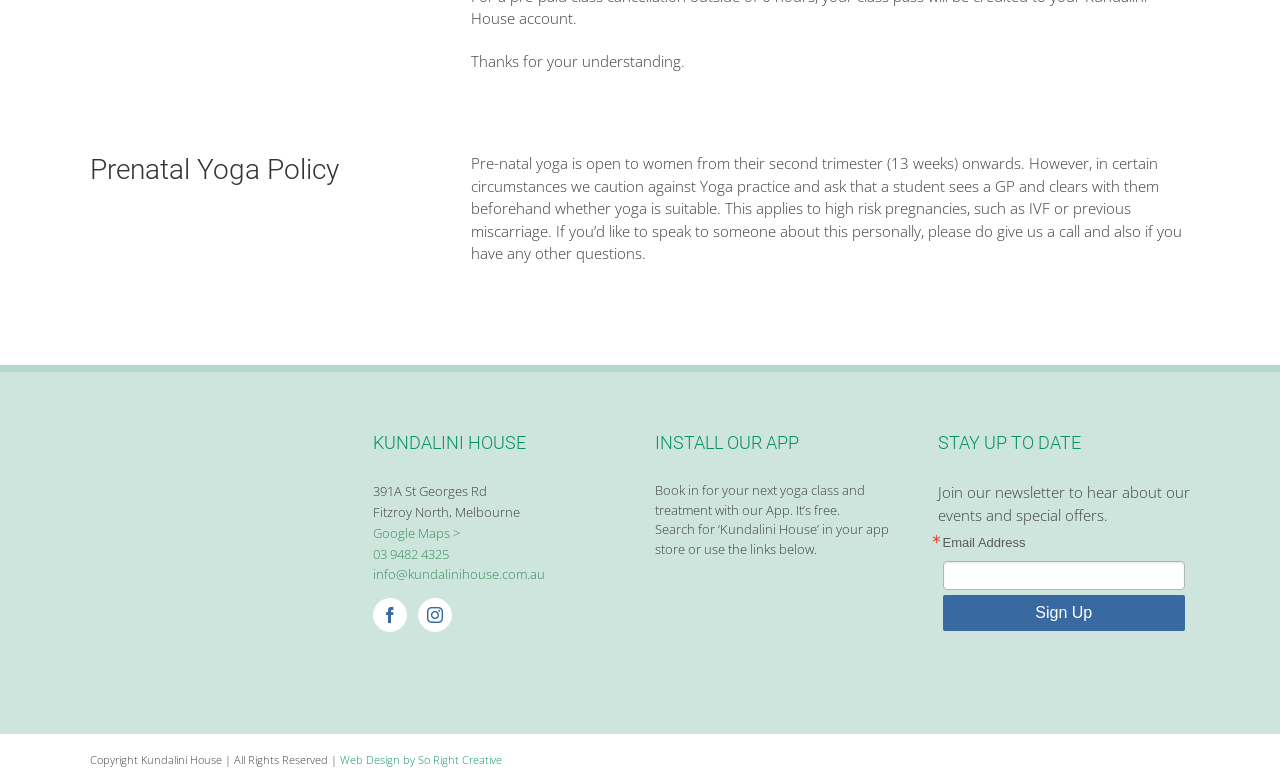From the screenshot, find the bounding box of the UI element matching this description: "aria-label="Search"". Supply the bounding box coordinates in the form [left, top, right, bottom], each a float between 0 and 1.

None